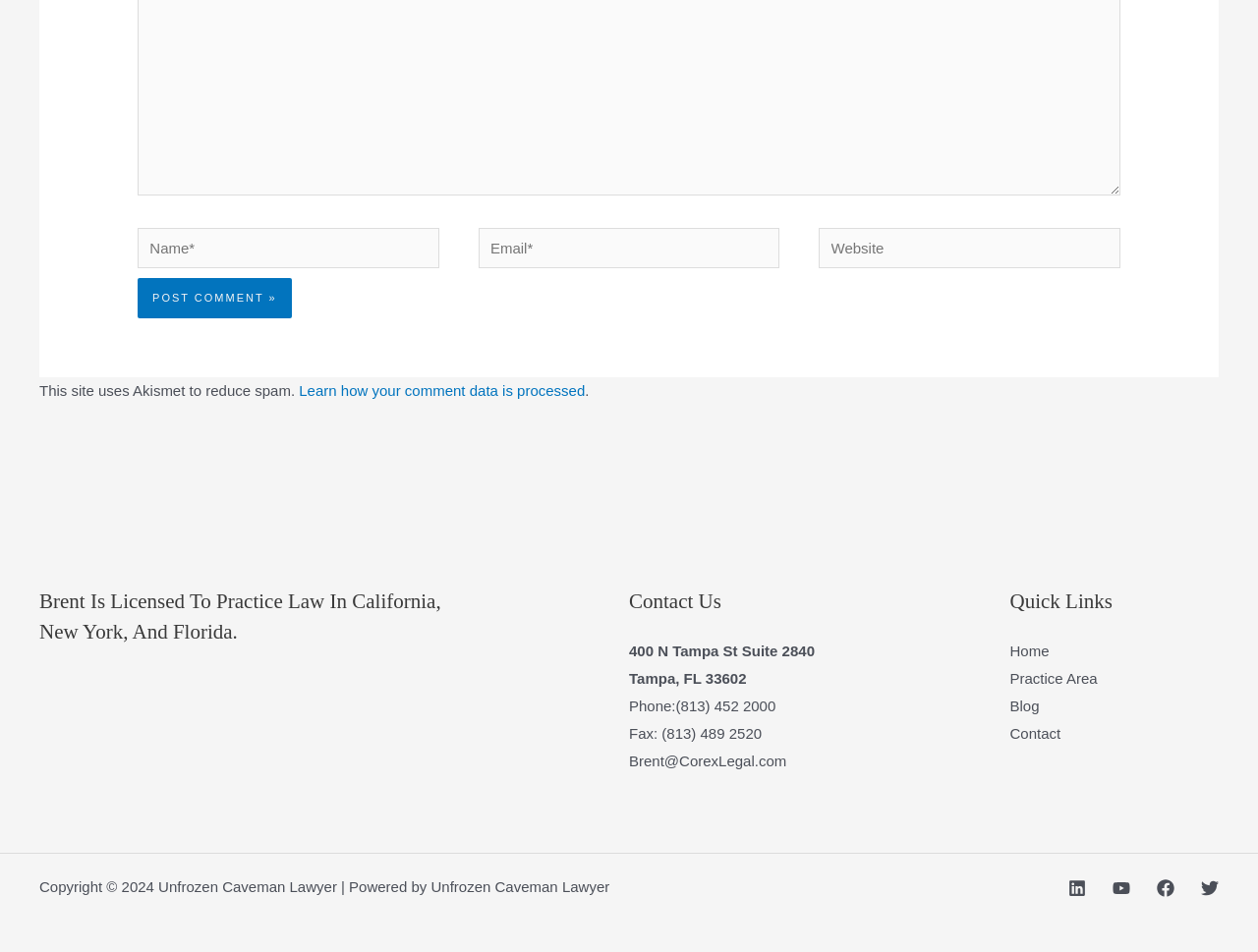What is the address of the lawyer's office?
Refer to the image and give a detailed response to the question.

The address of the lawyer's office is 400 N Tampa St Suite 2840, Tampa, FL 33602, as indicated by the static texts in the footer widget.